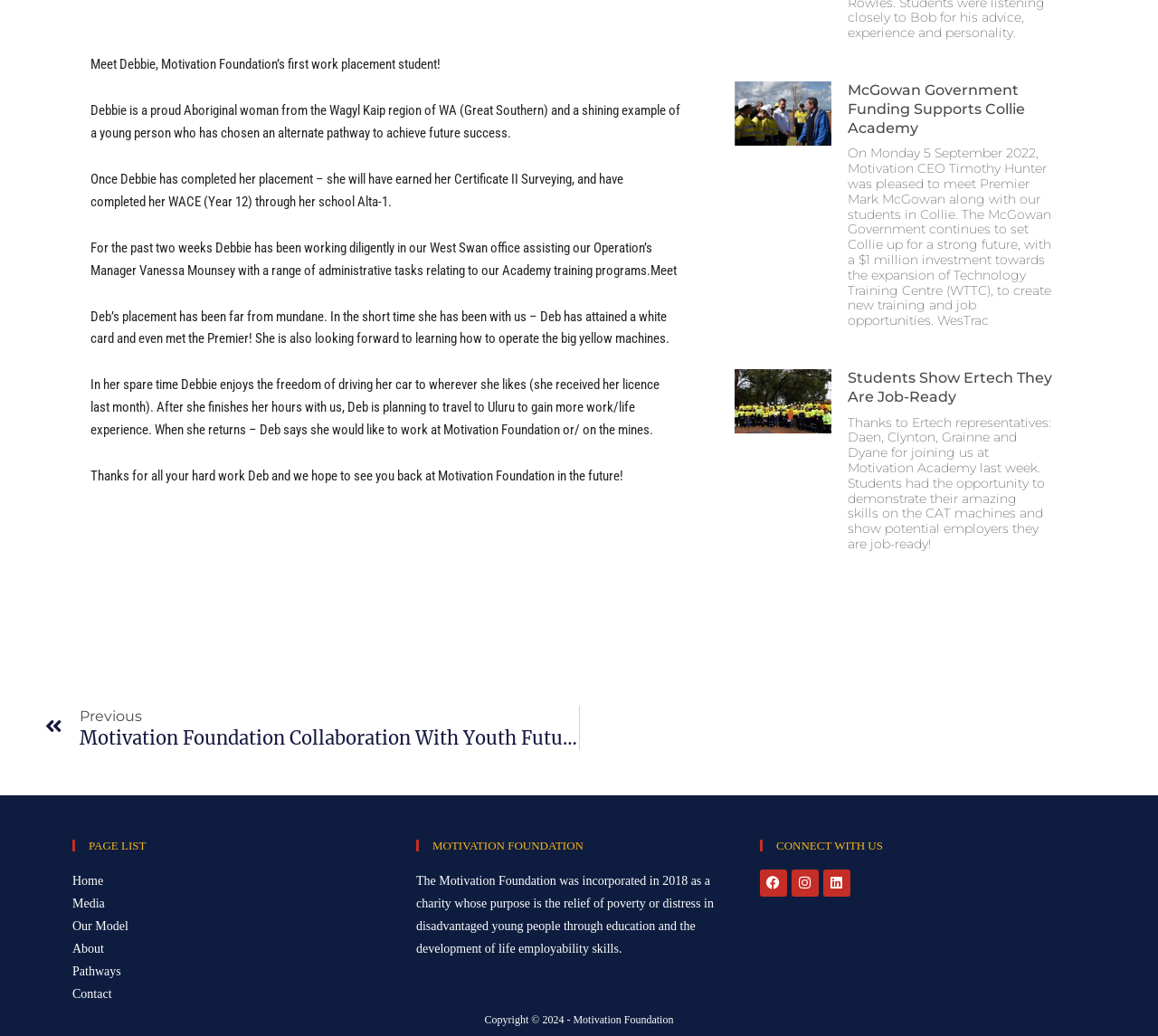Find the bounding box of the UI element described as: "Pathways". The bounding box coordinates should be given as four float values between 0 and 1, i.e., [left, top, right, bottom].

[0.062, 0.926, 0.344, 0.948]